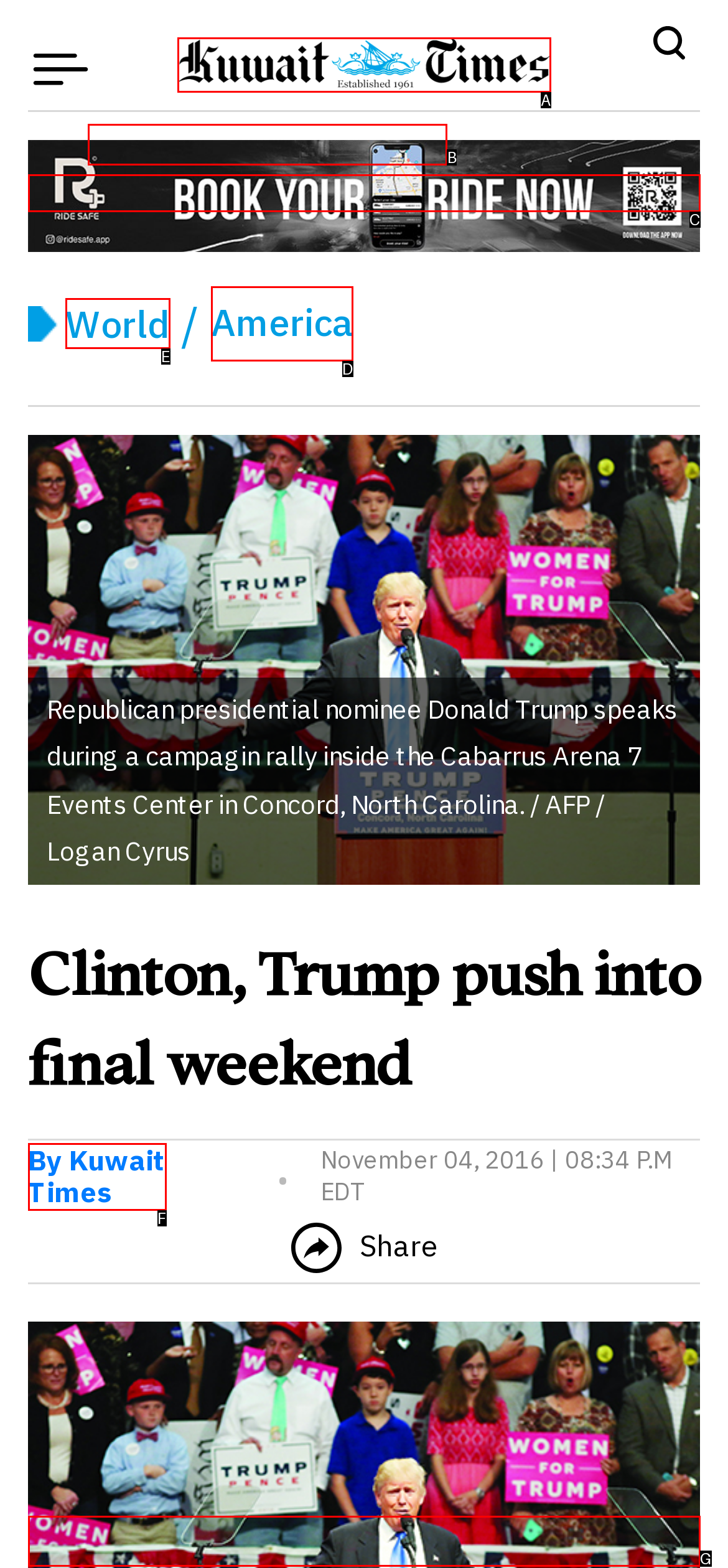Given the description: Fetal Drug Exposure, identify the matching option. Answer with the corresponding letter.

None